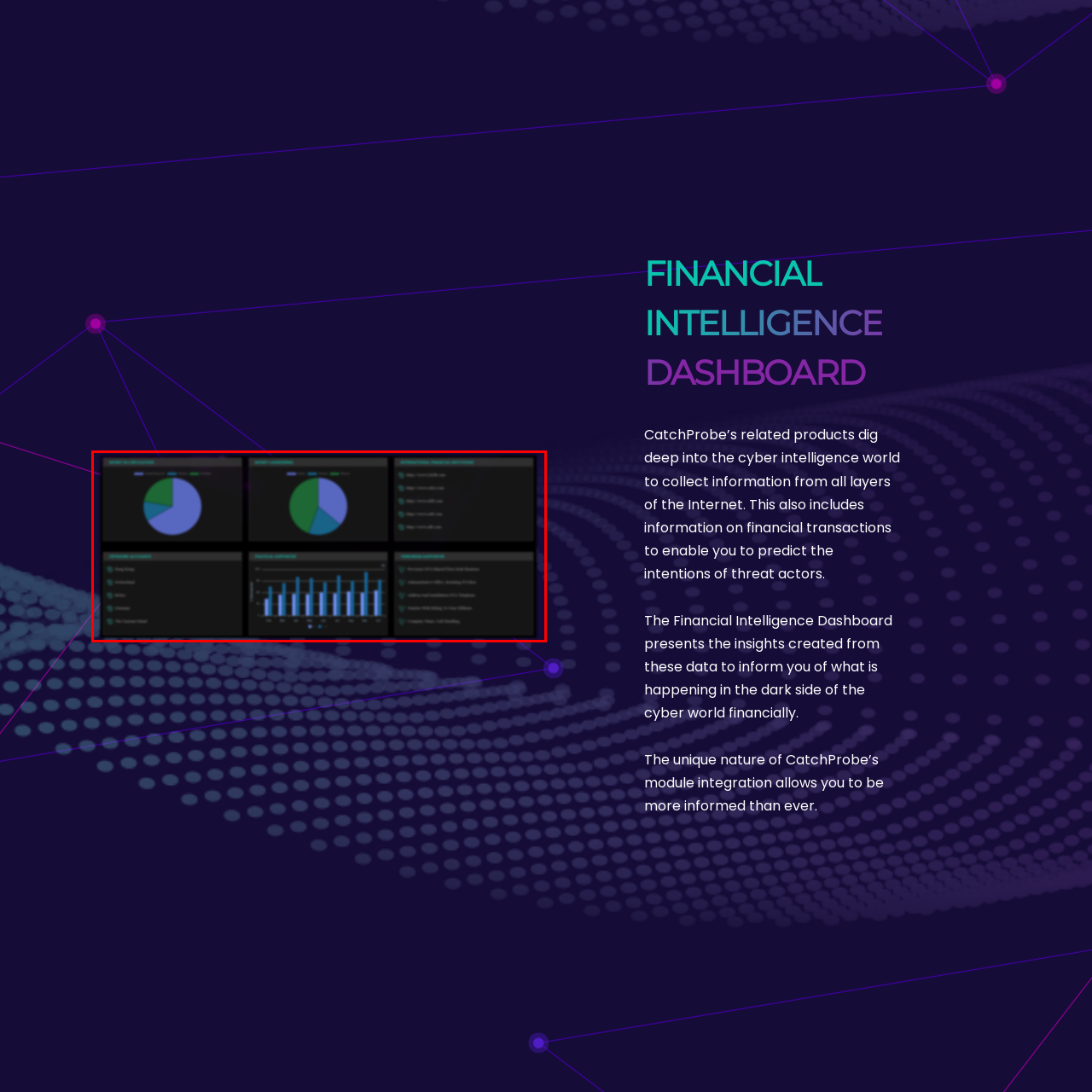What is the background color of the dashboard?
Inspect the image inside the red bounding box and provide a detailed answer drawing from the visual content.

The caption describes the overall design of the dashboard as sleek and modern, characterized by a dark background that emphasizes the data visualizations, making it easy to navigate complex information.